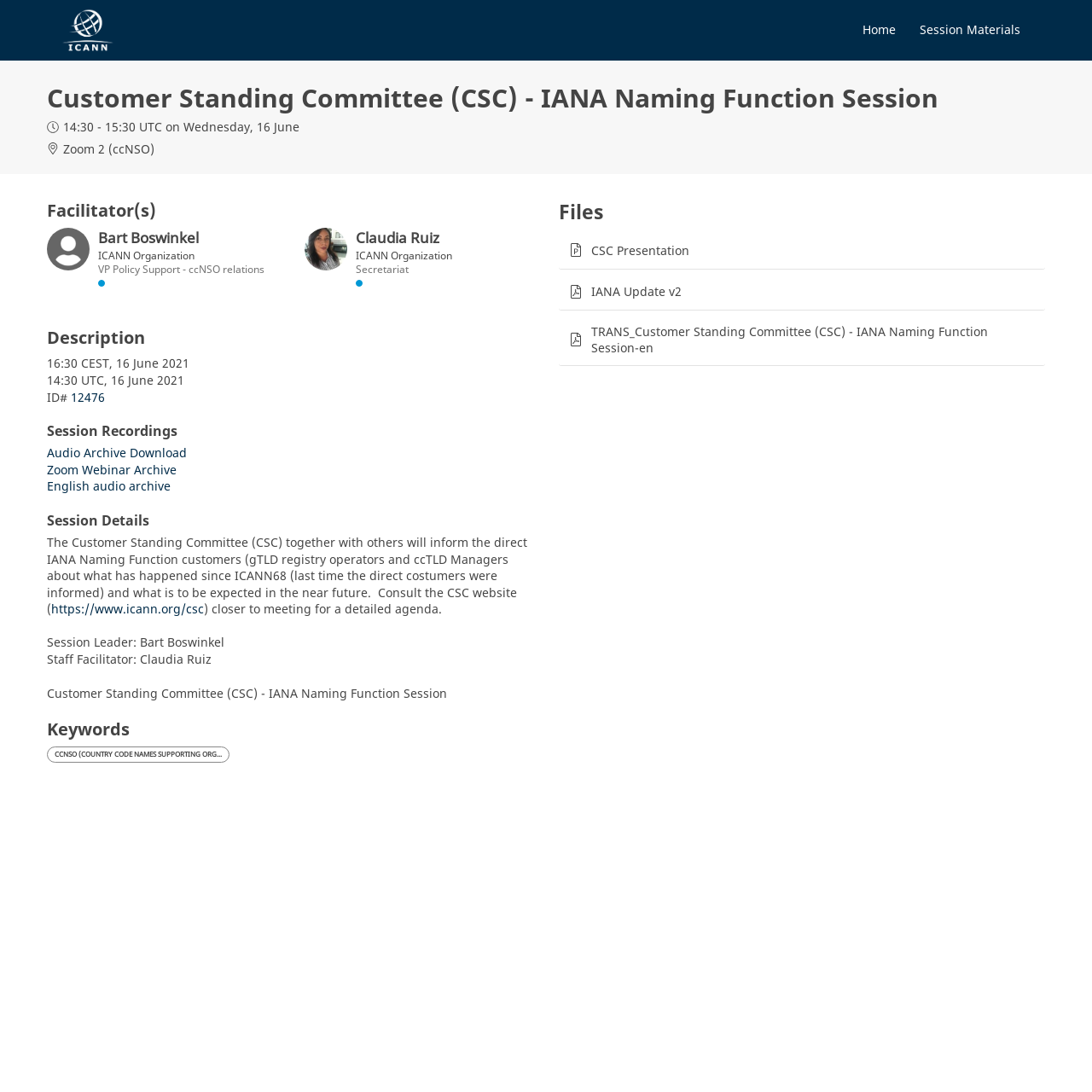Determine the bounding box for the HTML element described here: "Zoom Webinar Archive". The coordinates should be given as [left, top, right, bottom] with each number being a float between 0 and 1.

[0.043, 0.422, 0.162, 0.437]